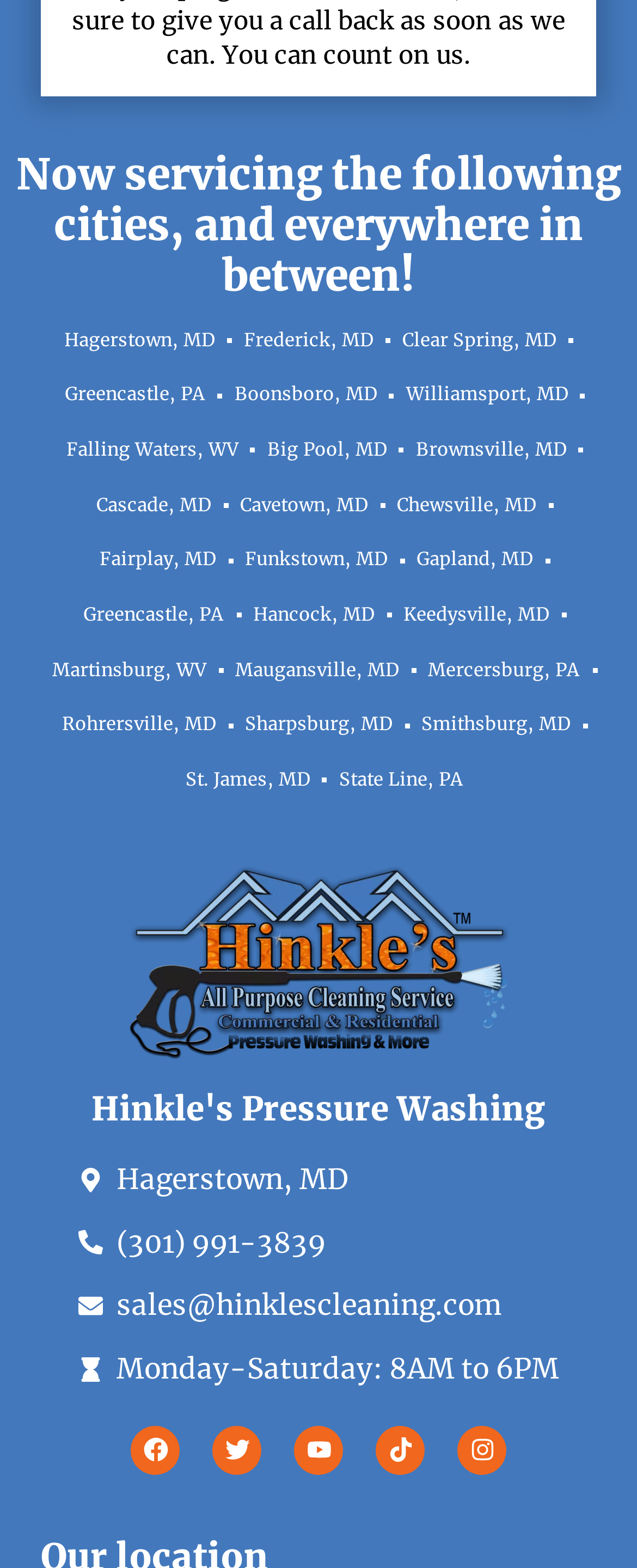Please specify the bounding box coordinates of the area that should be clicked to accomplish the following instruction: "Call (301) 991-3839". The coordinates should consist of four float numbers between 0 and 1, i.e., [left, top, right, bottom].

[0.183, 0.781, 0.511, 0.804]